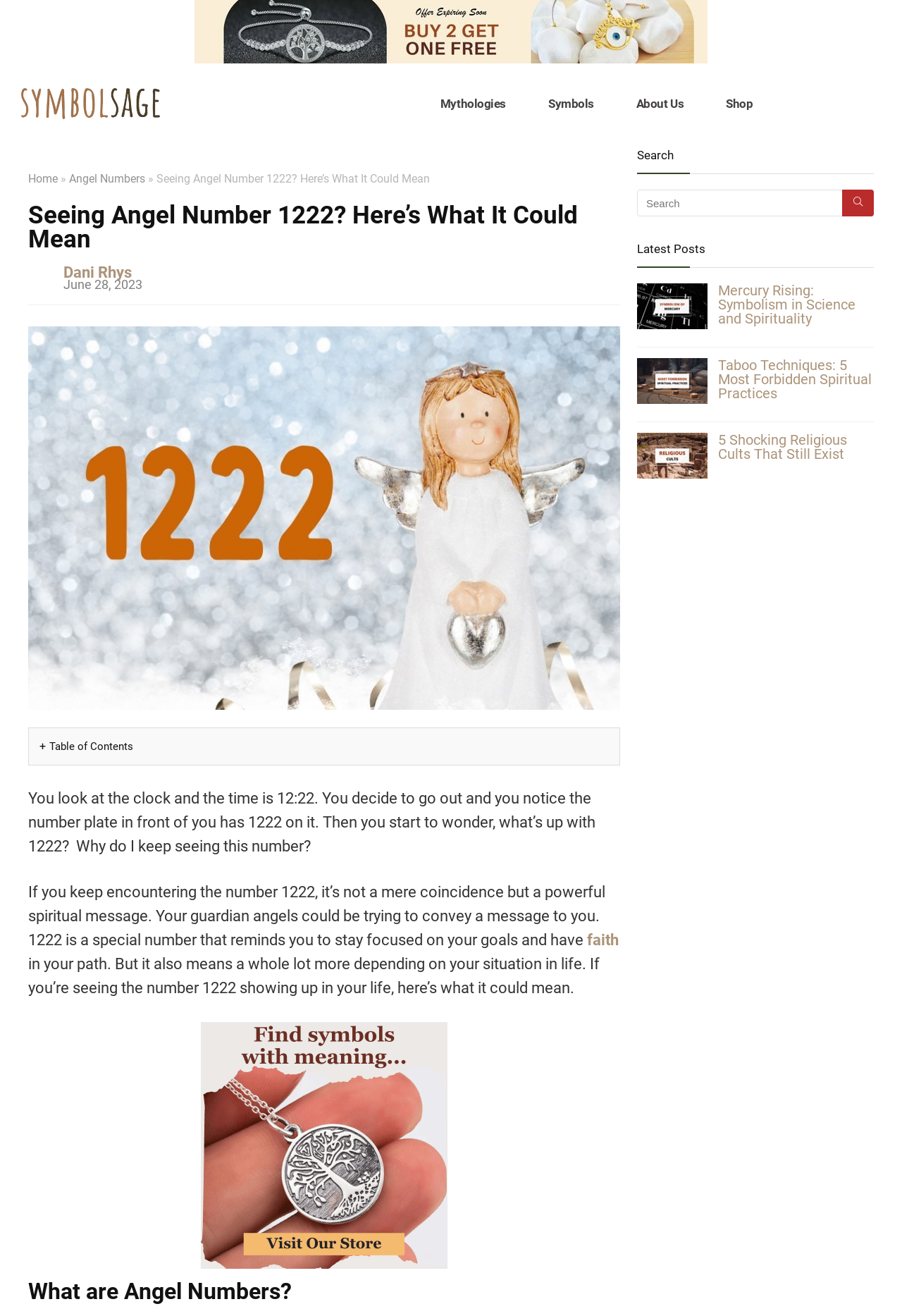Could you please study the image and provide a detailed answer to the question:
What is the category of the article?

The category of the article can be determined by looking at the links in the navigation menu such as 'Mythologies', 'Symbols', and 'Angel Numbers'. These links suggest that the article is related to spirituality and mysticism.